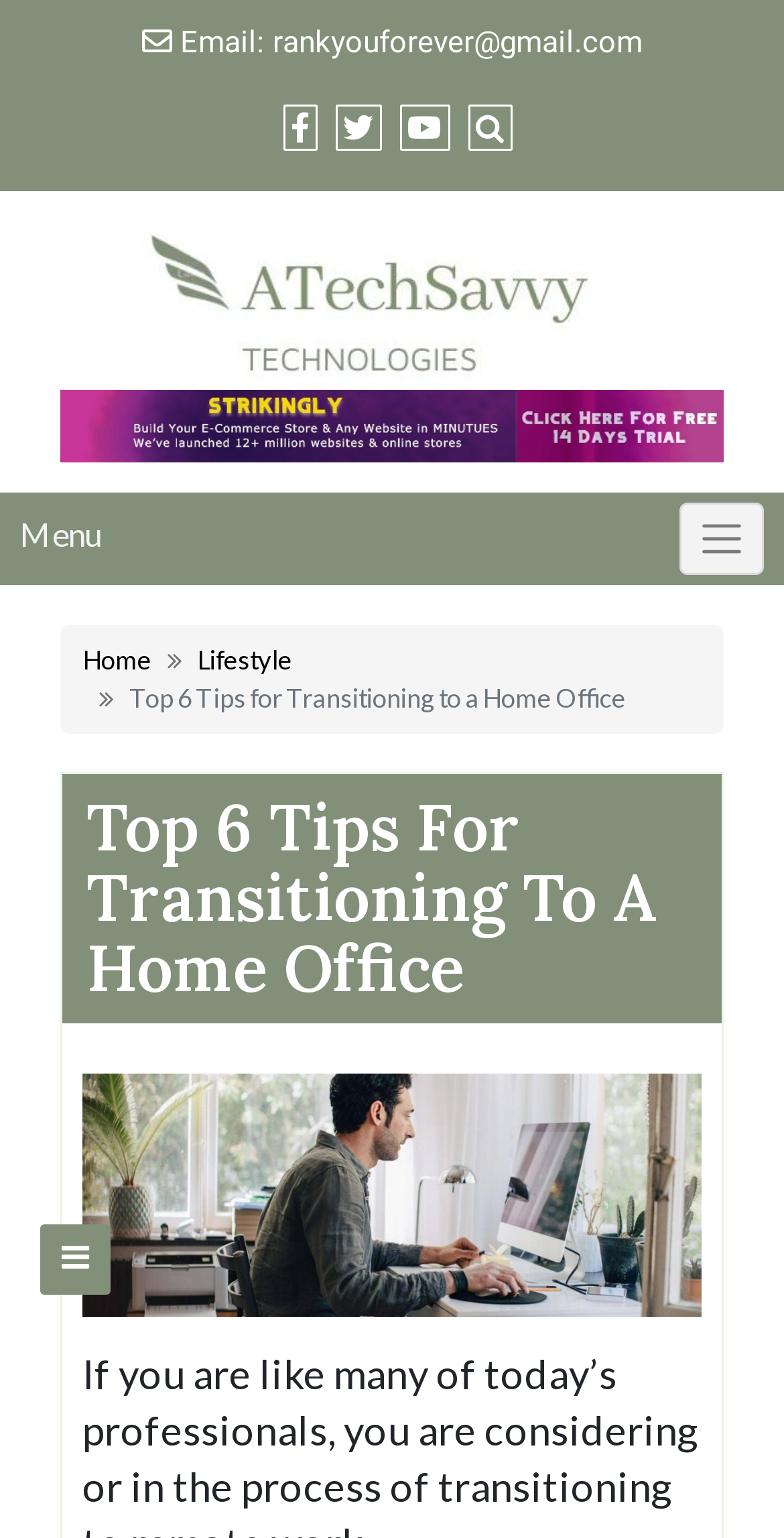Look at the image and write a detailed answer to the question: 
What is the purpose of the search box?

The search box is located in the top section of the webpage, and it has a placeholder text 'Keywords...'. The search box is accompanied by a static text element 'Hit enter to search or ESC to close', which suggests that the search box is used to search the website.